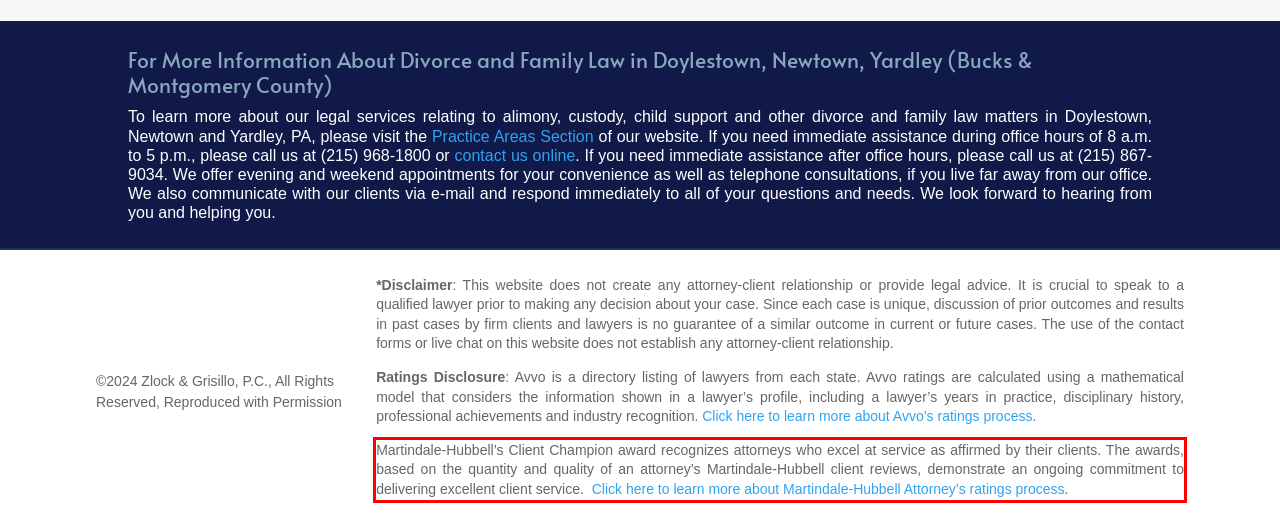Given a webpage screenshot, identify the text inside the red bounding box using OCR and extract it.

Martindale-Hubbell’s Client Champion award recognizes attorneys who excel at service as affirmed by their clients. The awards, based on the quantity and quality of an attorney’s Martindale-Hubbell client reviews, demonstrate an ongoing commitment to delivering excellent client service. Click here to learn more about Martindale-Hubbell Attorney’s ratings process.